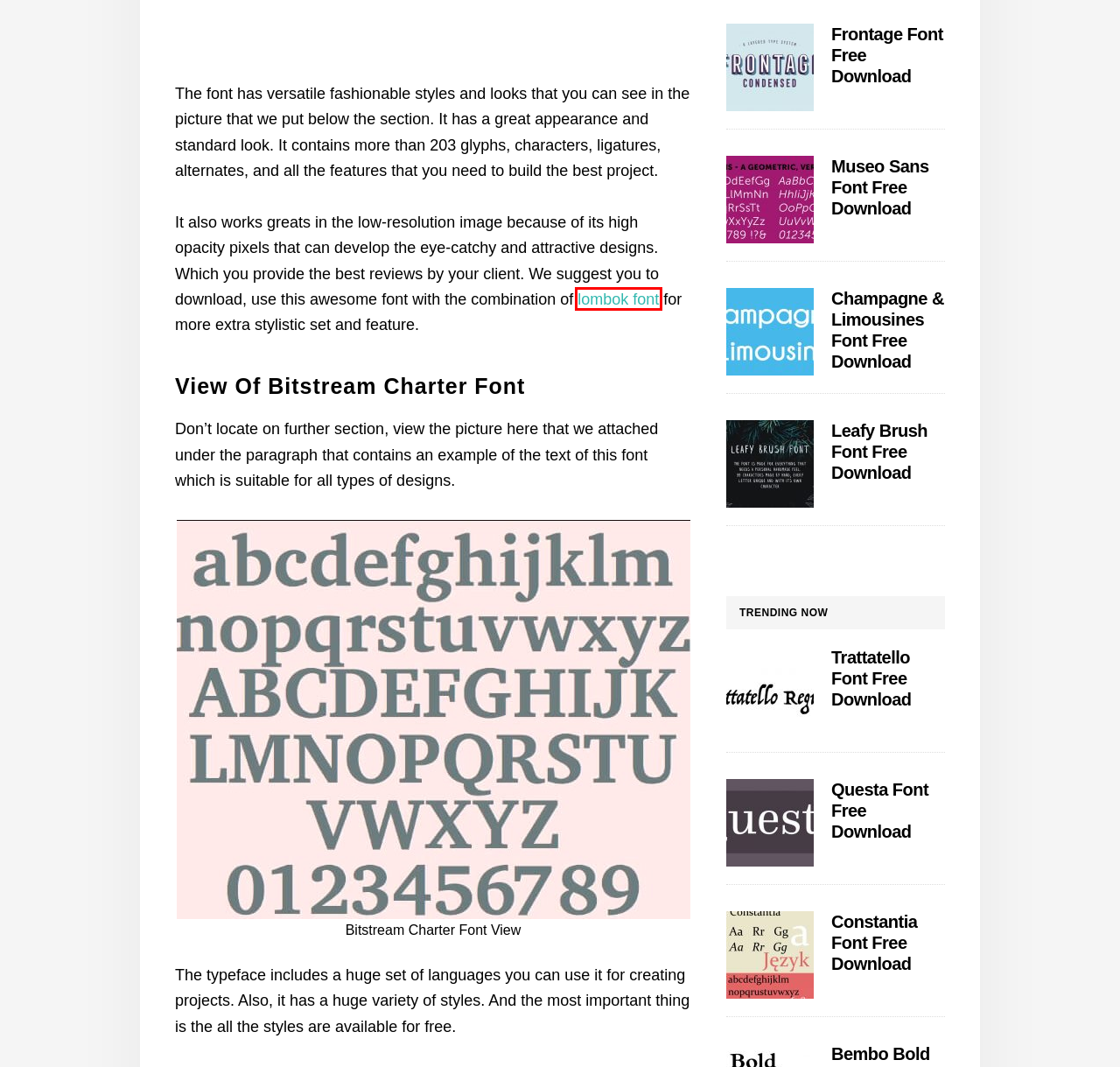Review the screenshot of a webpage that includes a red bounding box. Choose the most suitable webpage description that matches the new webpage after clicking the element within the red bounding box. Here are the candidates:
A. Leafy Brush Font Free Download
B. Lombok Font Free Download
C. Champagne & Limousines Font Free Download
D. Museo Sans Font Free Download
E. Frontage Font Free Download
F. Constantia Font Free Download
G. Questa Font Free Download
H. Trattatello Font Free Download

B